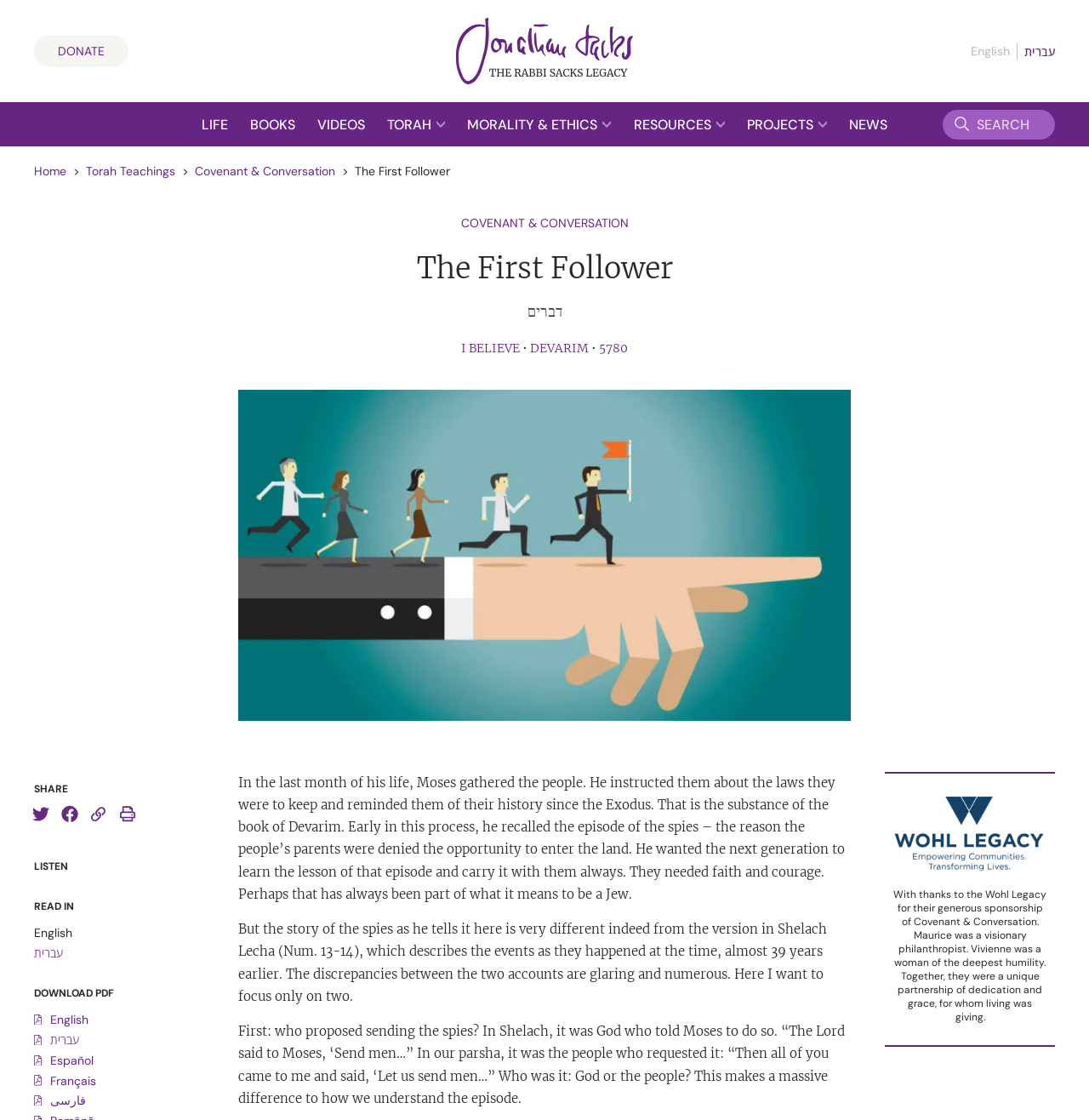Determine the bounding box coordinates of the target area to click to execute the following instruction: "Log in."

None